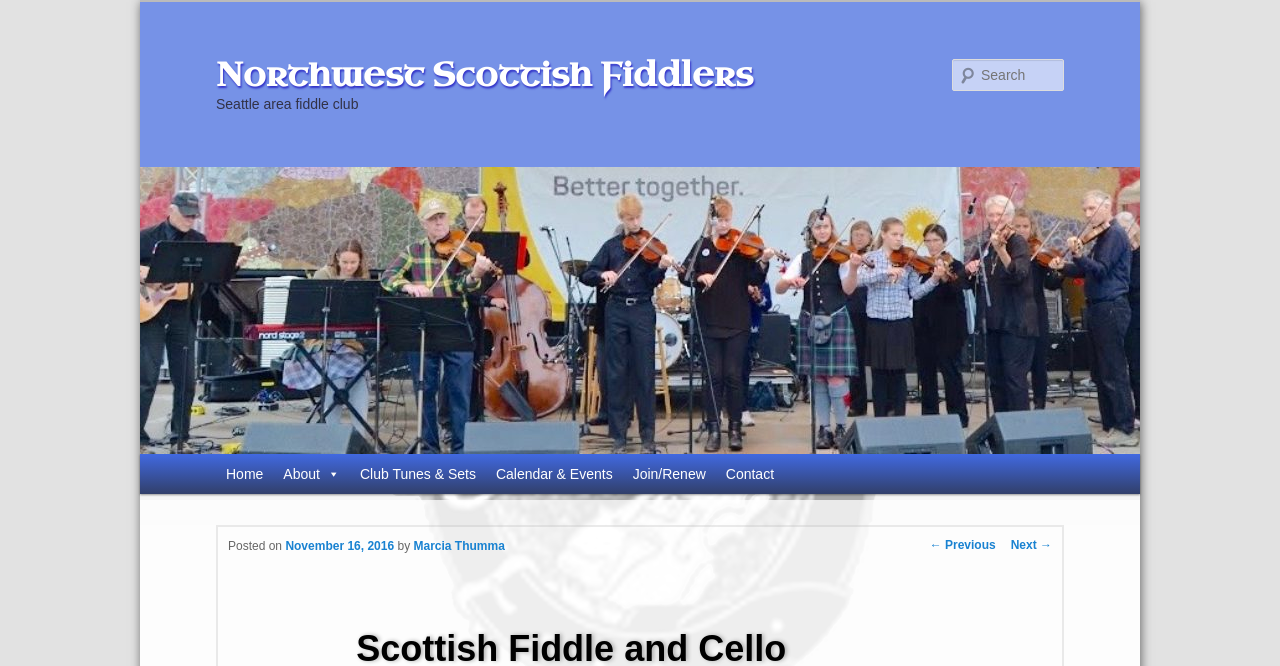Please identify the coordinates of the bounding box that should be clicked to fulfill this instruction: "Go to the HOME page".

None